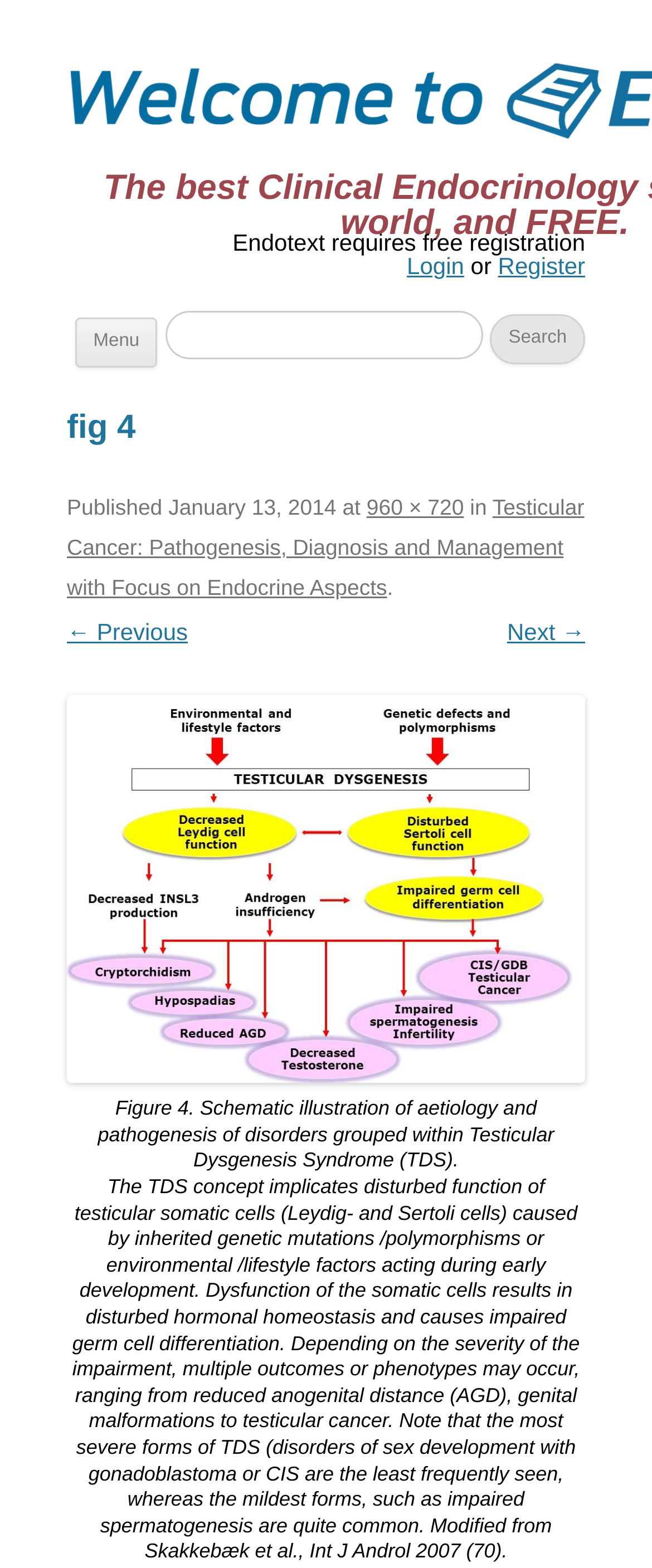What is the size of the figure?
Look at the screenshot and respond with a single word or phrase.

960 × 720